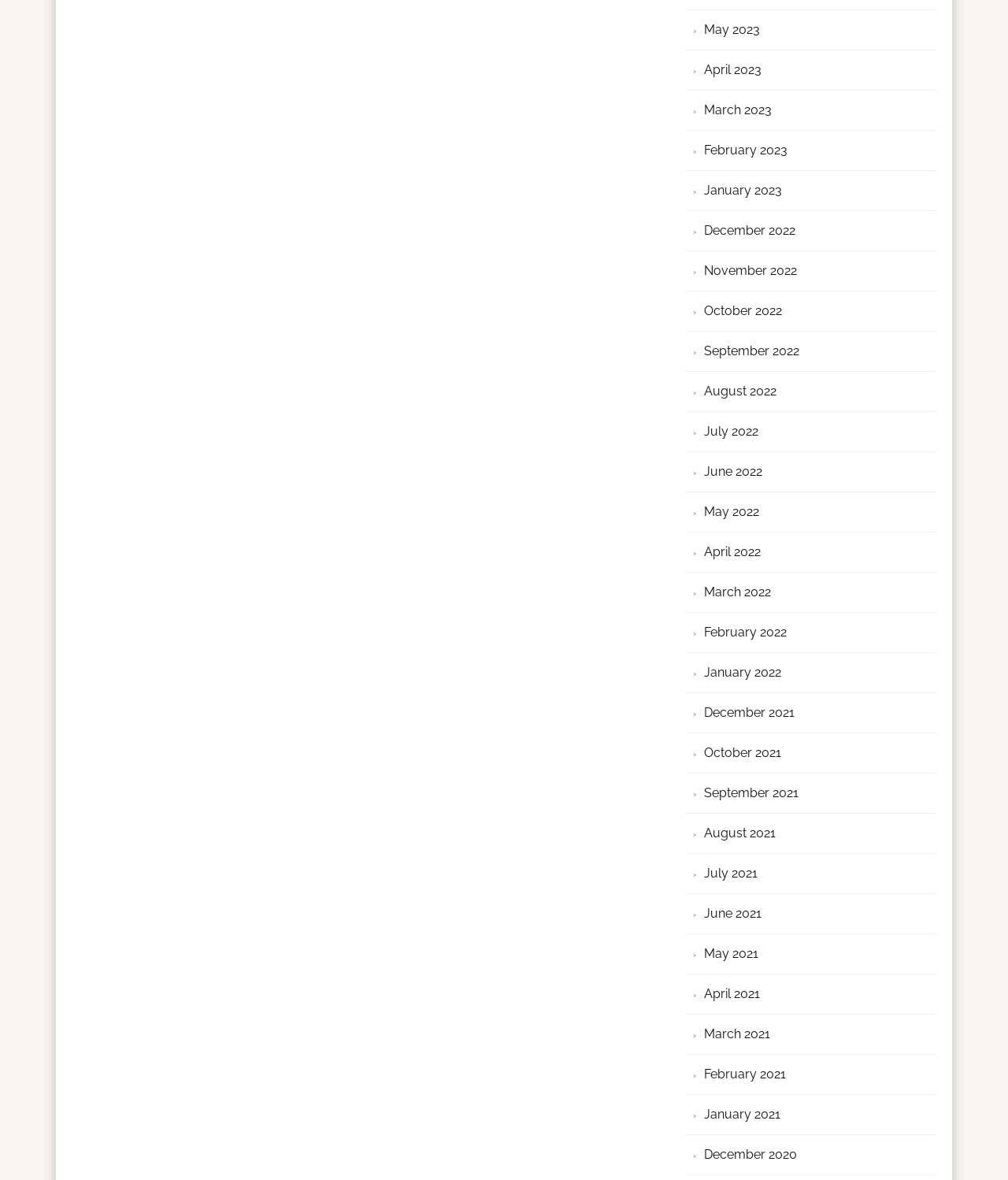Could you highlight the region that needs to be clicked to execute the instruction: "go to January 2022"?

[0.698, 0.563, 0.775, 0.576]